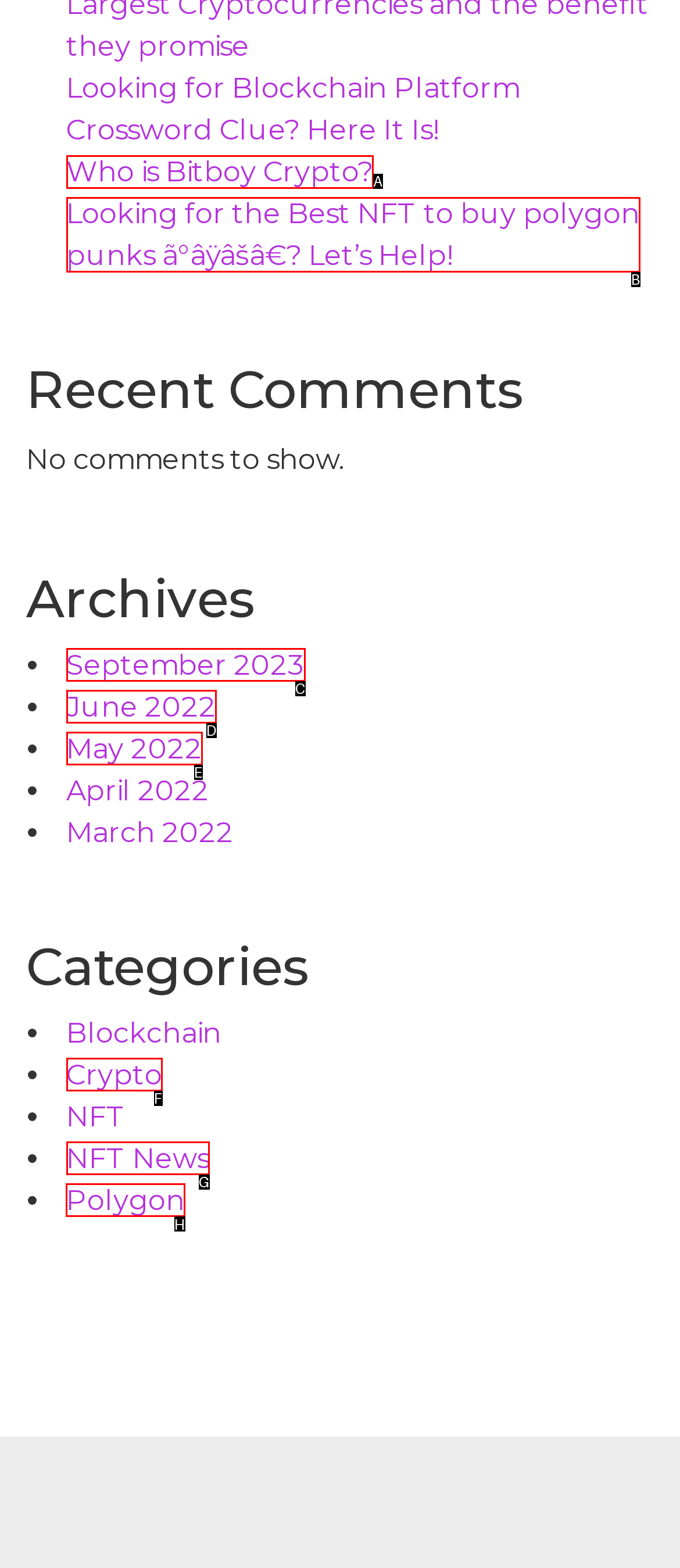Tell me which option I should click to complete the following task: Change the quantity
Answer with the option's letter from the given choices directly.

None